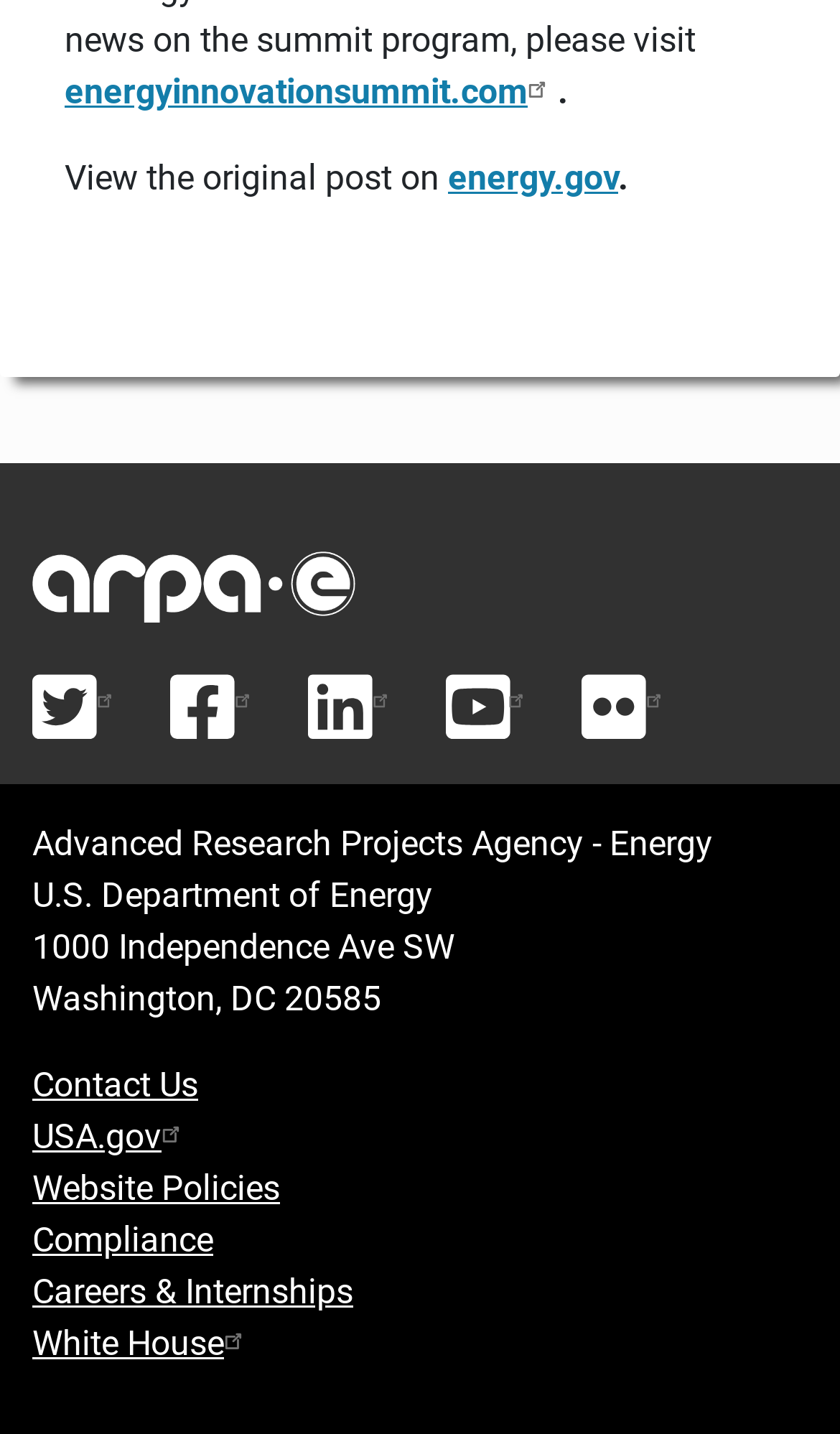Please identify the coordinates of the bounding box for the clickable region that will accomplish this instruction: "Visit the energyinnovationsummit.com website".

[0.077, 0.05, 0.664, 0.078]